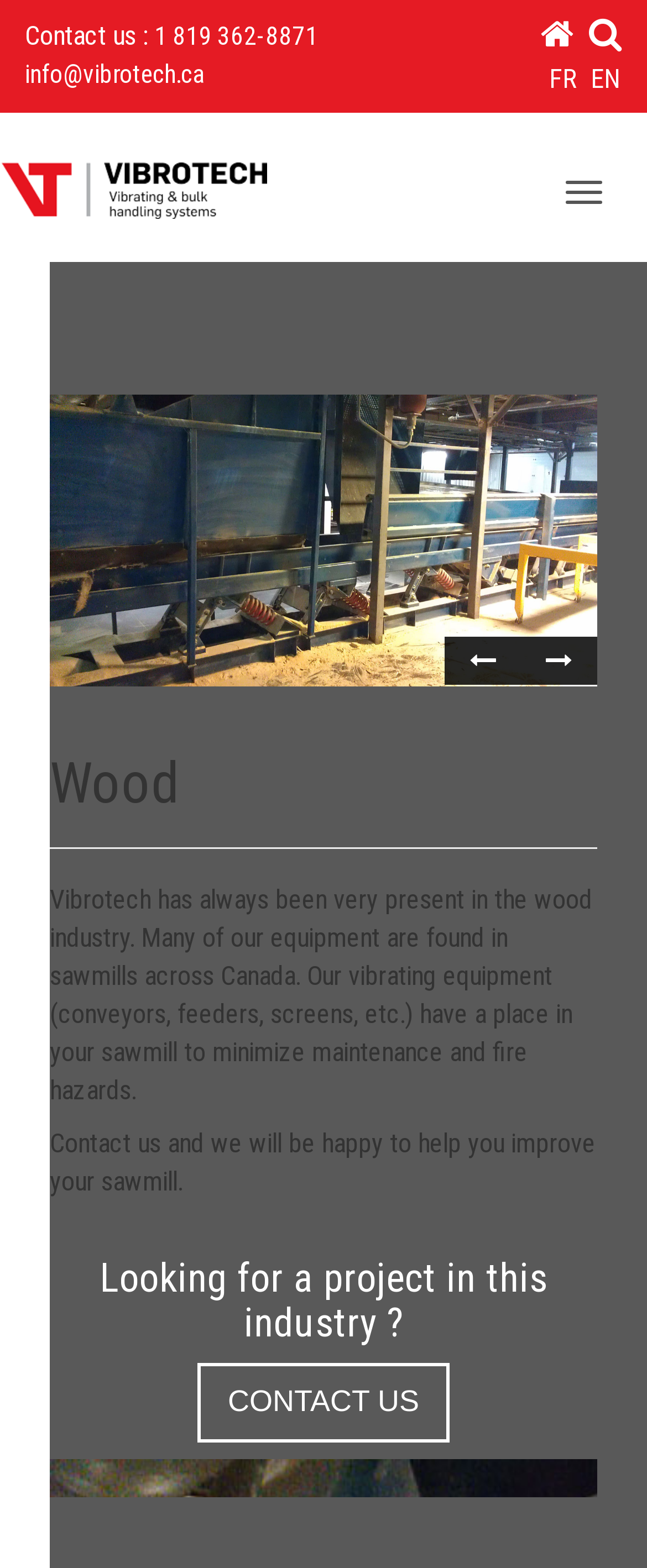Please examine the image and provide a detailed answer to the question: How can I contact Vibrotech?

The webpage provides contact information, including a phone number '1 819 362-8871' and an email address 'info@vibrotech.ca', which can be used to get in touch with Vibrotech.